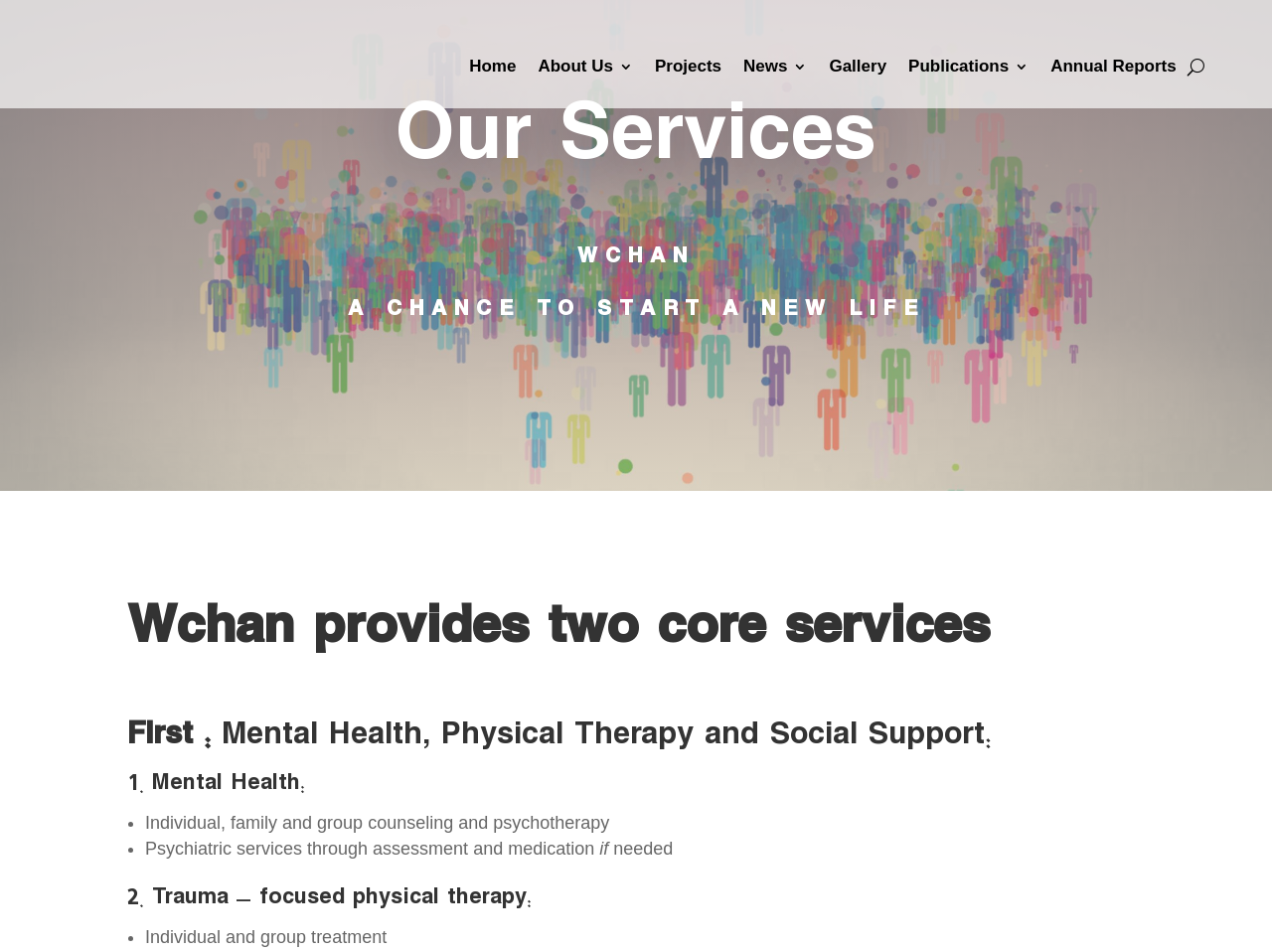Please provide the bounding box coordinates in the format (top-left x, top-left y, bottom-right x, bottom-right y). Remember, all values are floating point numbers between 0 and 1. What is the bounding box coordinate of the region described as: Home

[0.369, 0.063, 0.406, 0.086]